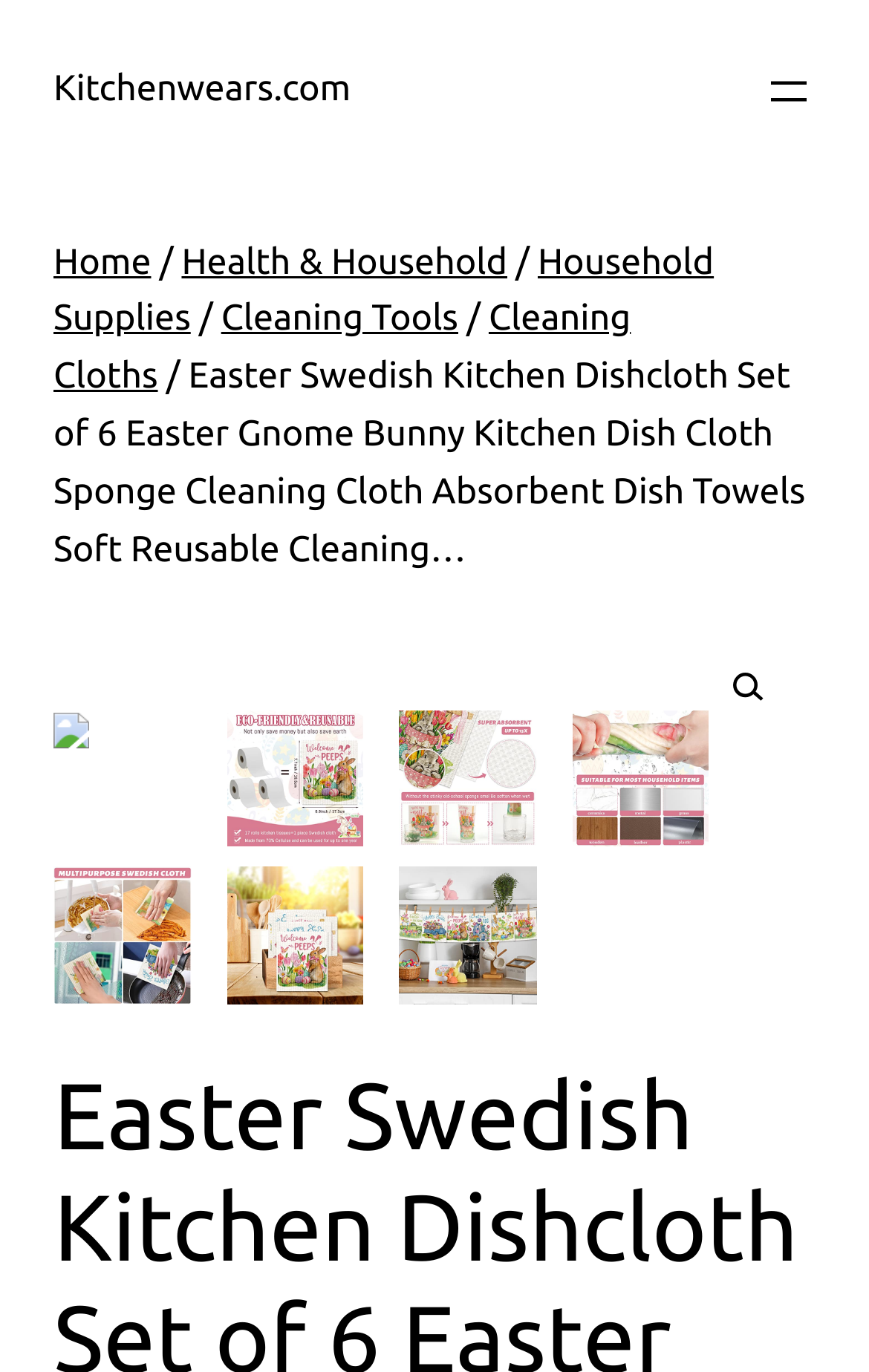Provide a one-word or short-phrase answer to the question:
What type of products are featured on this page?

Easter kitchen dishcloths